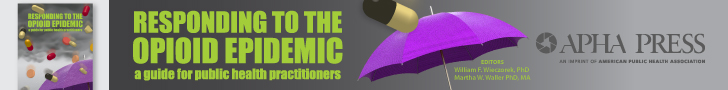Please answer the following question as detailed as possible based on the image: 
What is the publisher's logo?

The publisher's logo, 'APHA PRESS', is displayed to the right of the umbrella, indicating that the publication is associated with the American Public Health Association.